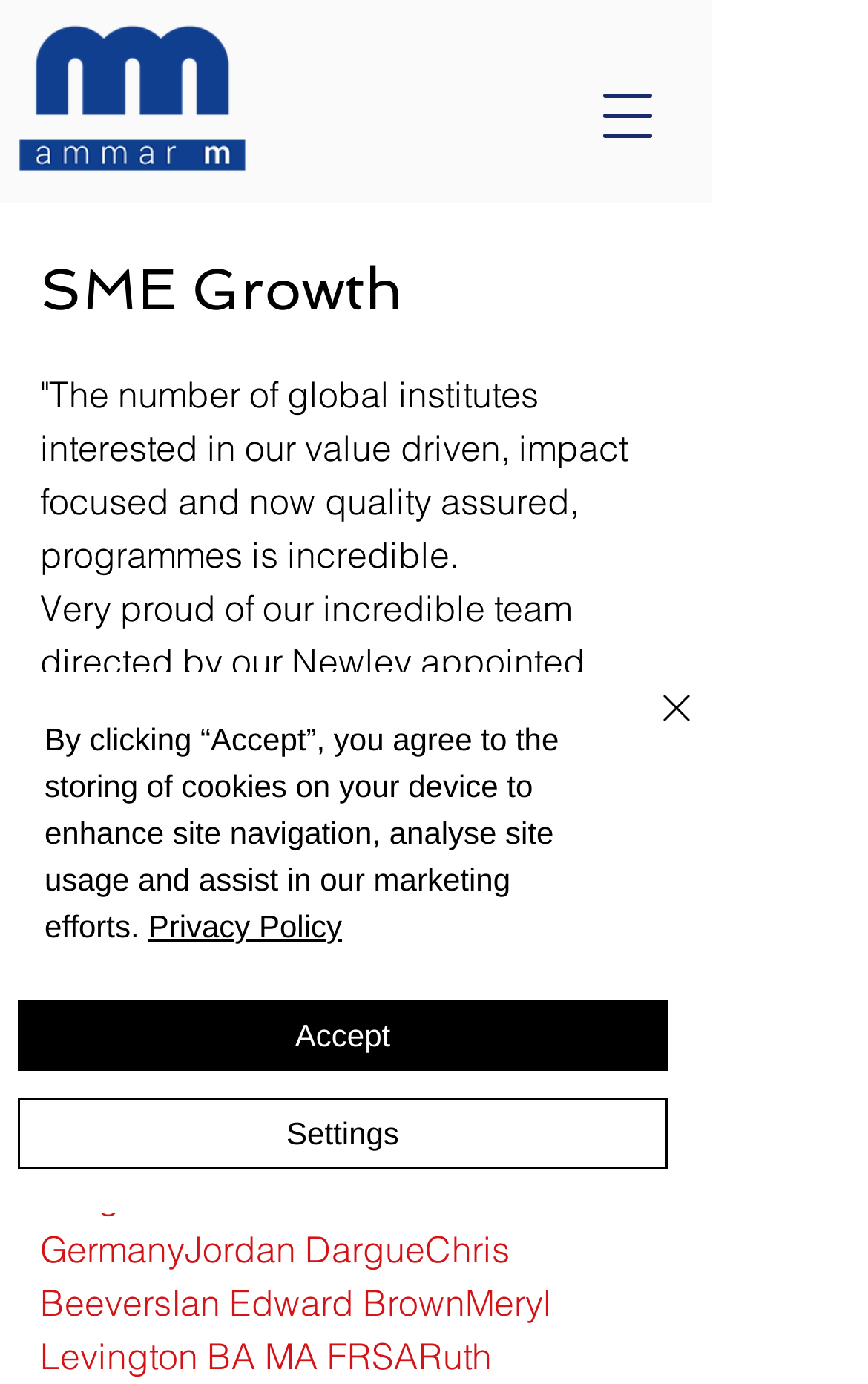What is the purpose of the button 'Chat'? Please answer the question using a single word or phrase based on the image.

To initiate a chat